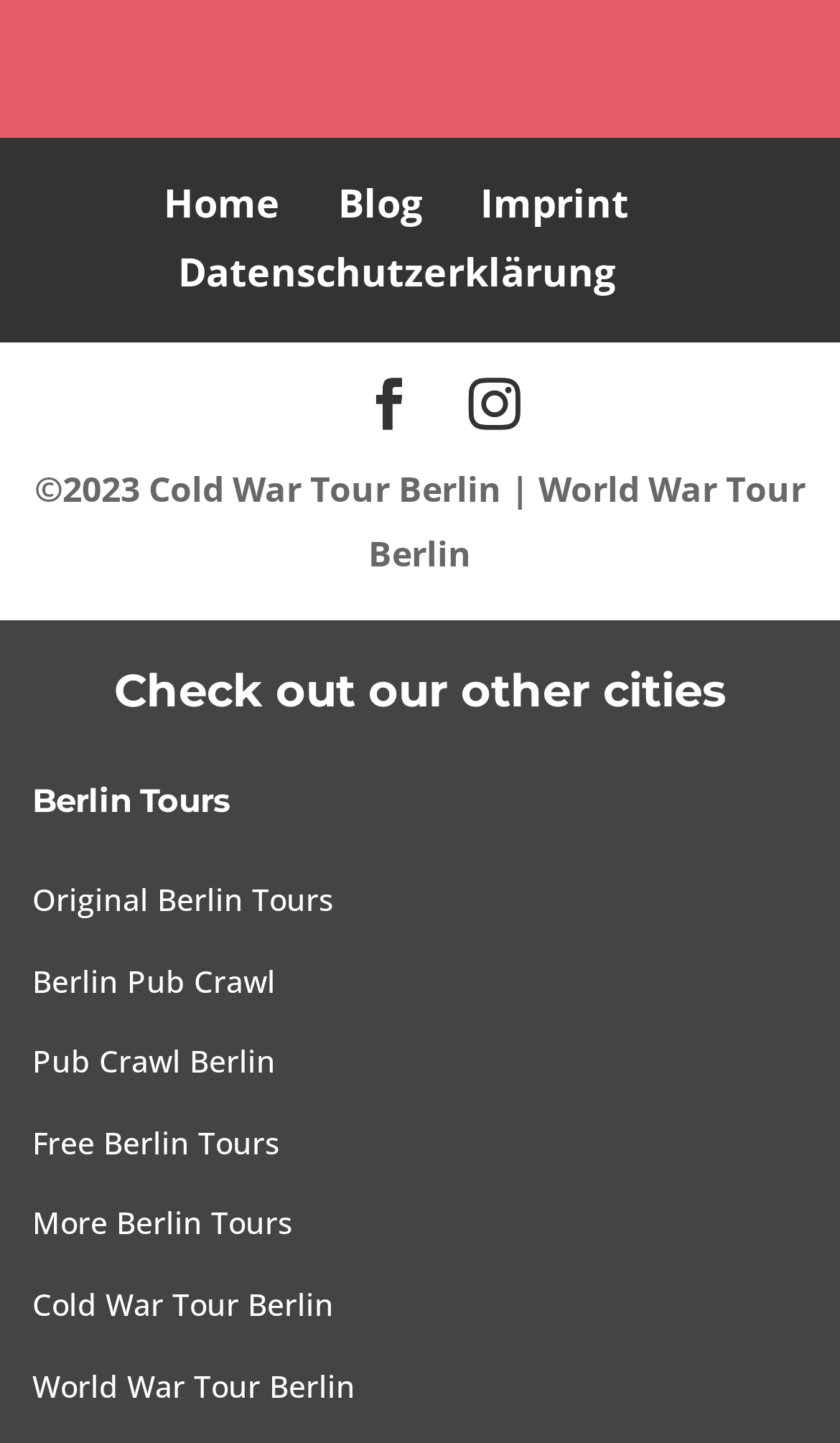Analyze the image and give a detailed response to the question:
How many links are in the top navigation bar?

I counted the links in the top navigation bar, which are 'Home', 'Blog', 'Imprint', 'Datenschutzerklärung', and two social media links represented by icons. Therefore, there are 5 links in total.